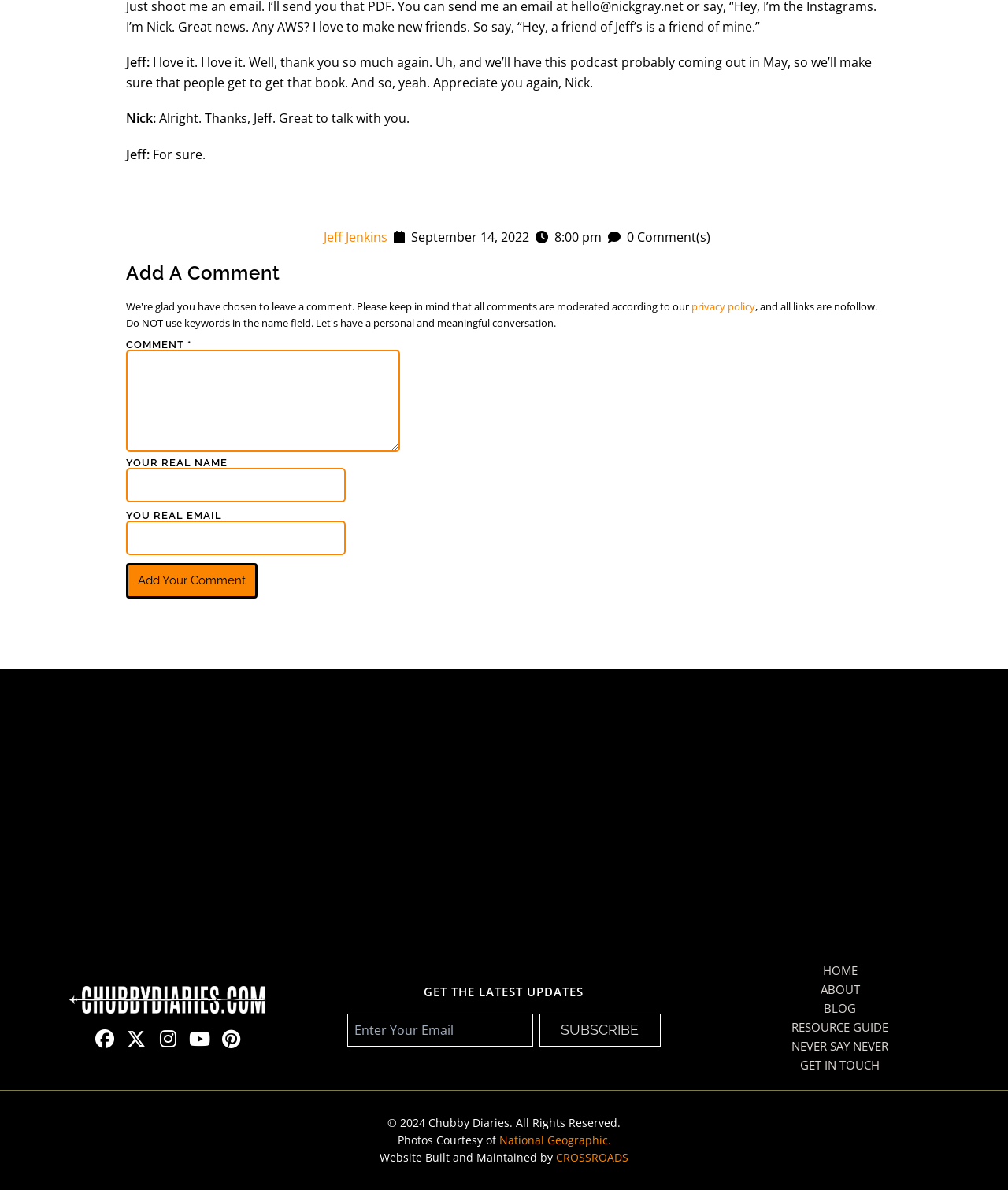Find the bounding box coordinates for the element that must be clicked to complete the instruction: "Learn more about Bitwig Studio". The coordinates should be four float numbers between 0 and 1, indicated as [left, top, right, bottom].

None